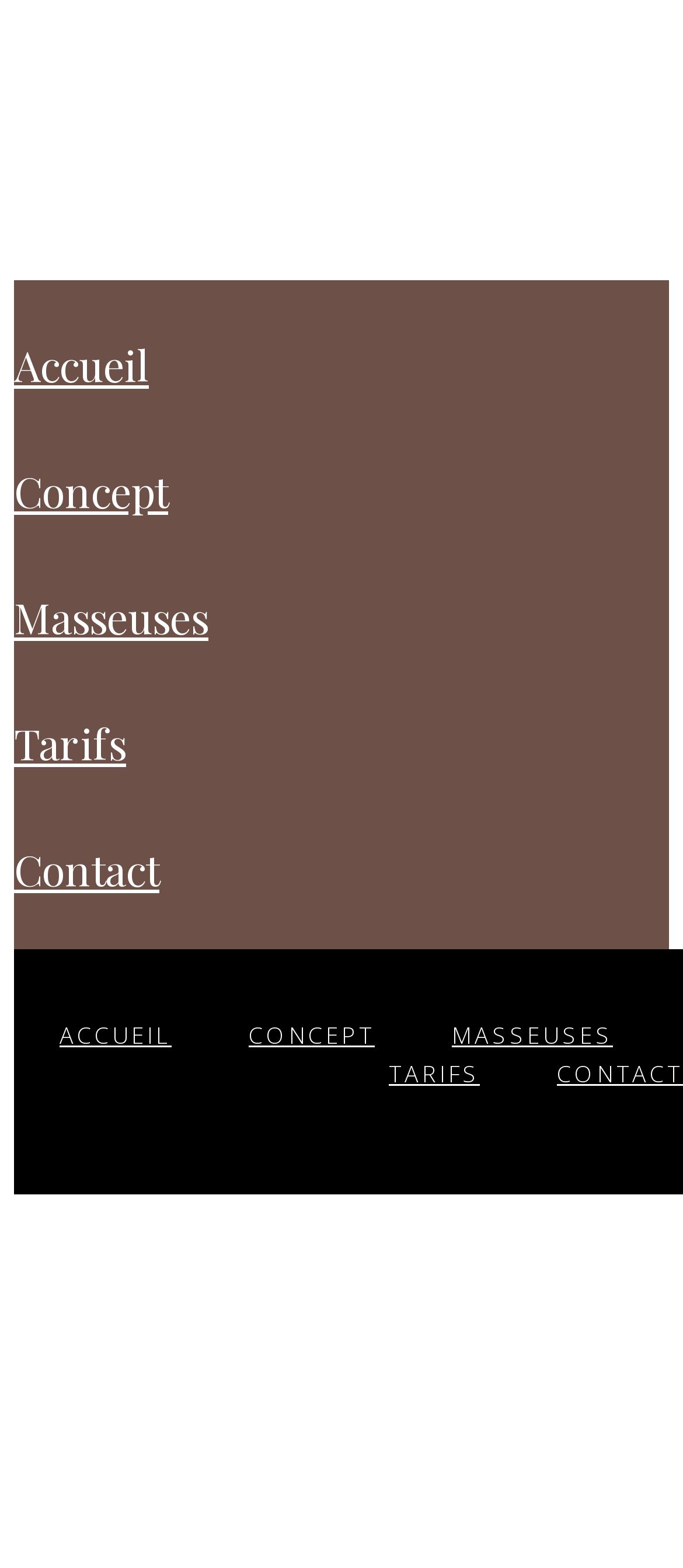Extract the bounding box of the UI element described as: "Contact".

[0.021, 0.525, 0.233, 0.583]